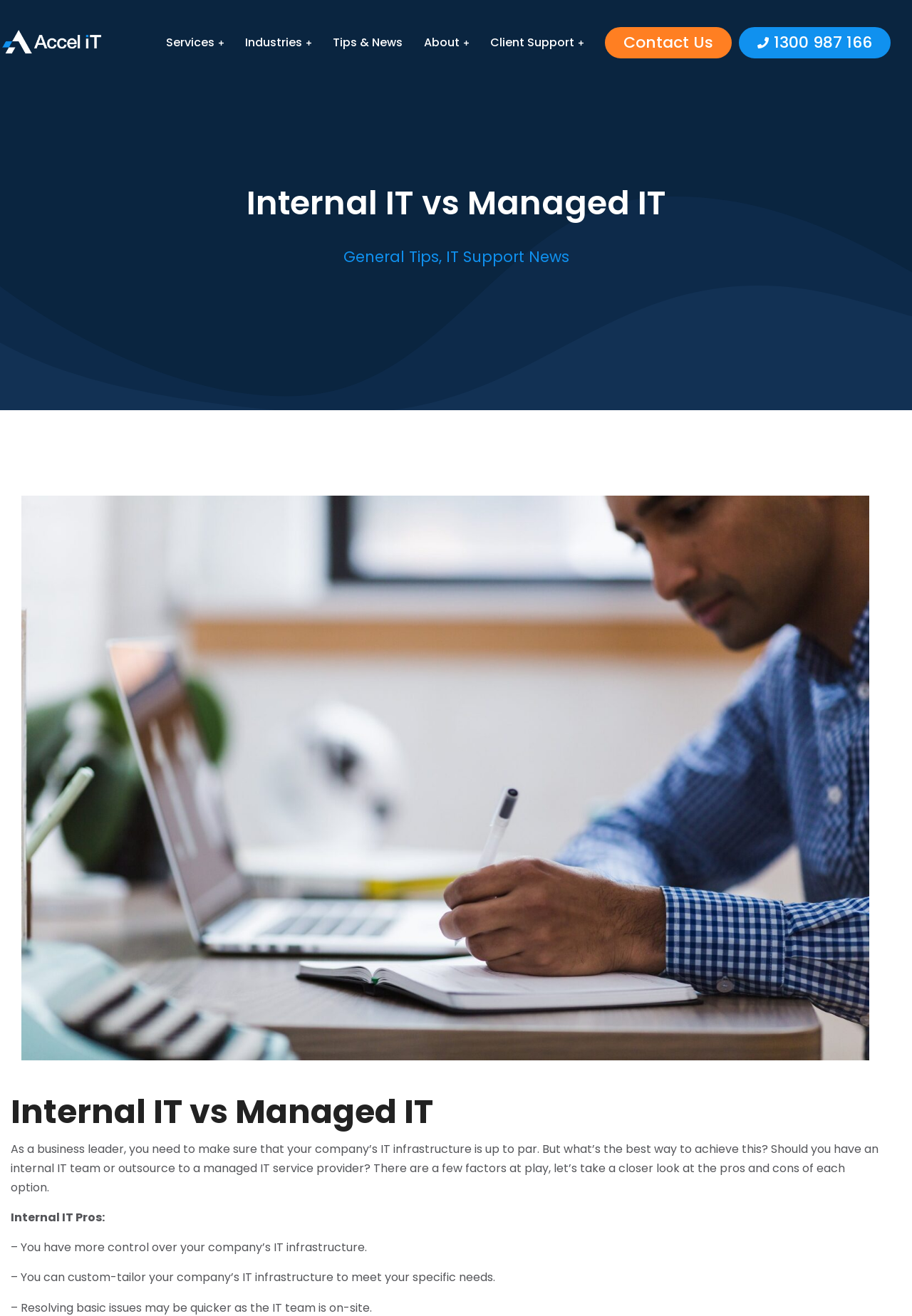Determine the bounding box coordinates of the clickable region to carry out the instruction: "Click on the 'Internal IT vs Managed IT' heading".

[0.148, 0.139, 0.852, 0.169]